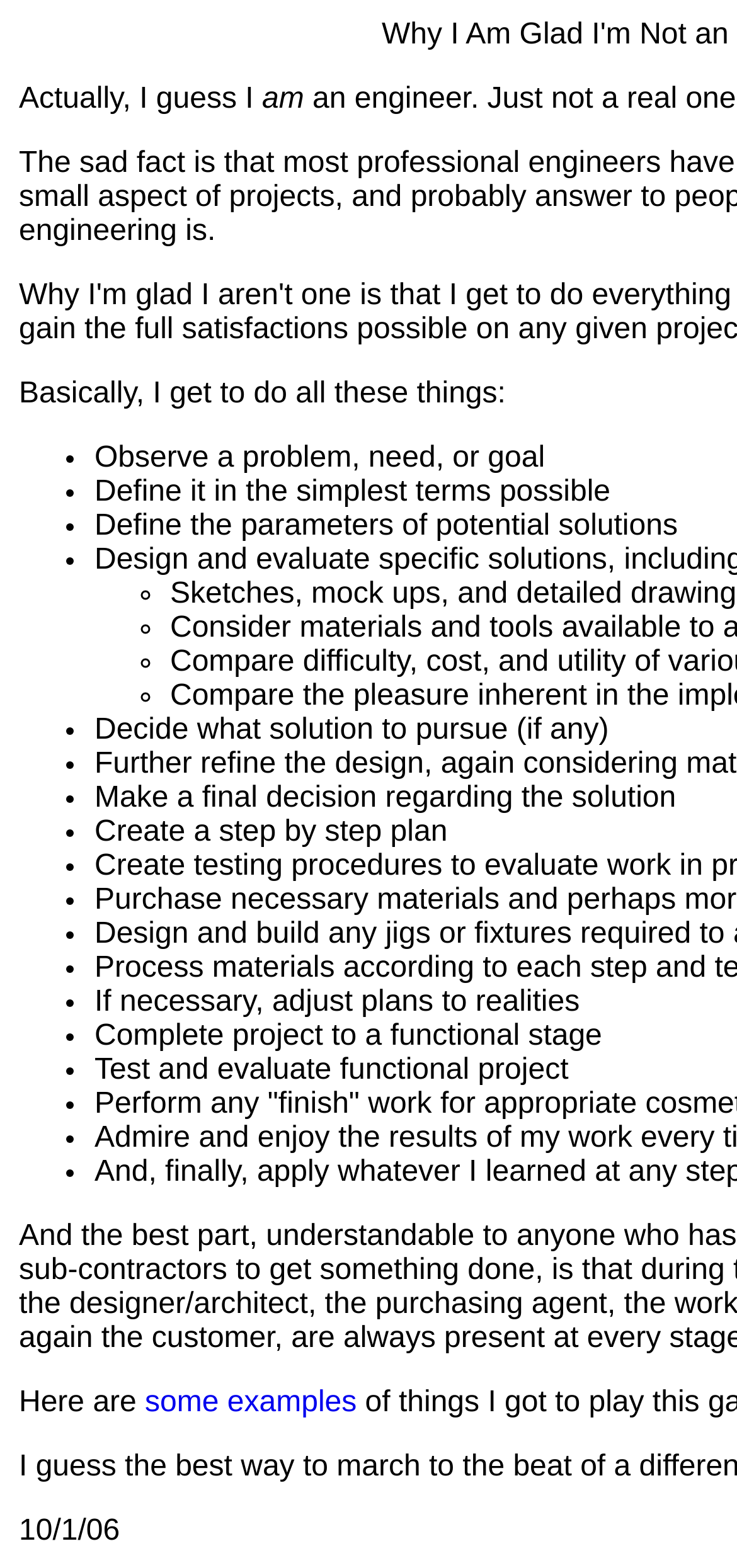What is the date mentioned on the webpage?
Refer to the image and provide a concise answer in one word or phrase.

10/1/06